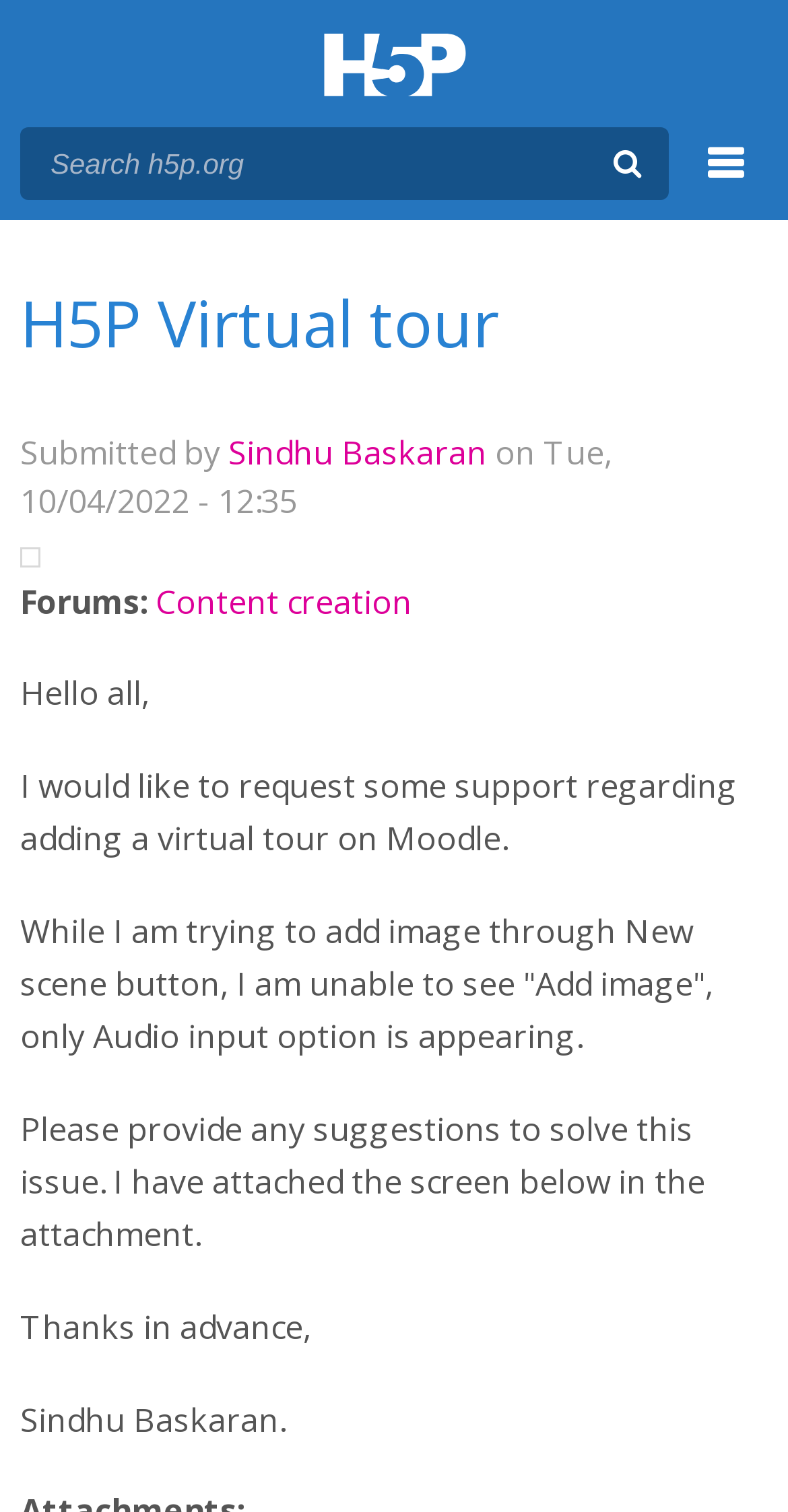Please use the details from the image to answer the following question comprehensively:
What is the date of the submission?

I found the answer by looking at the text 'on Tue, 10/04/2022 - 12:35' which is next to the 'Submitted by' text.